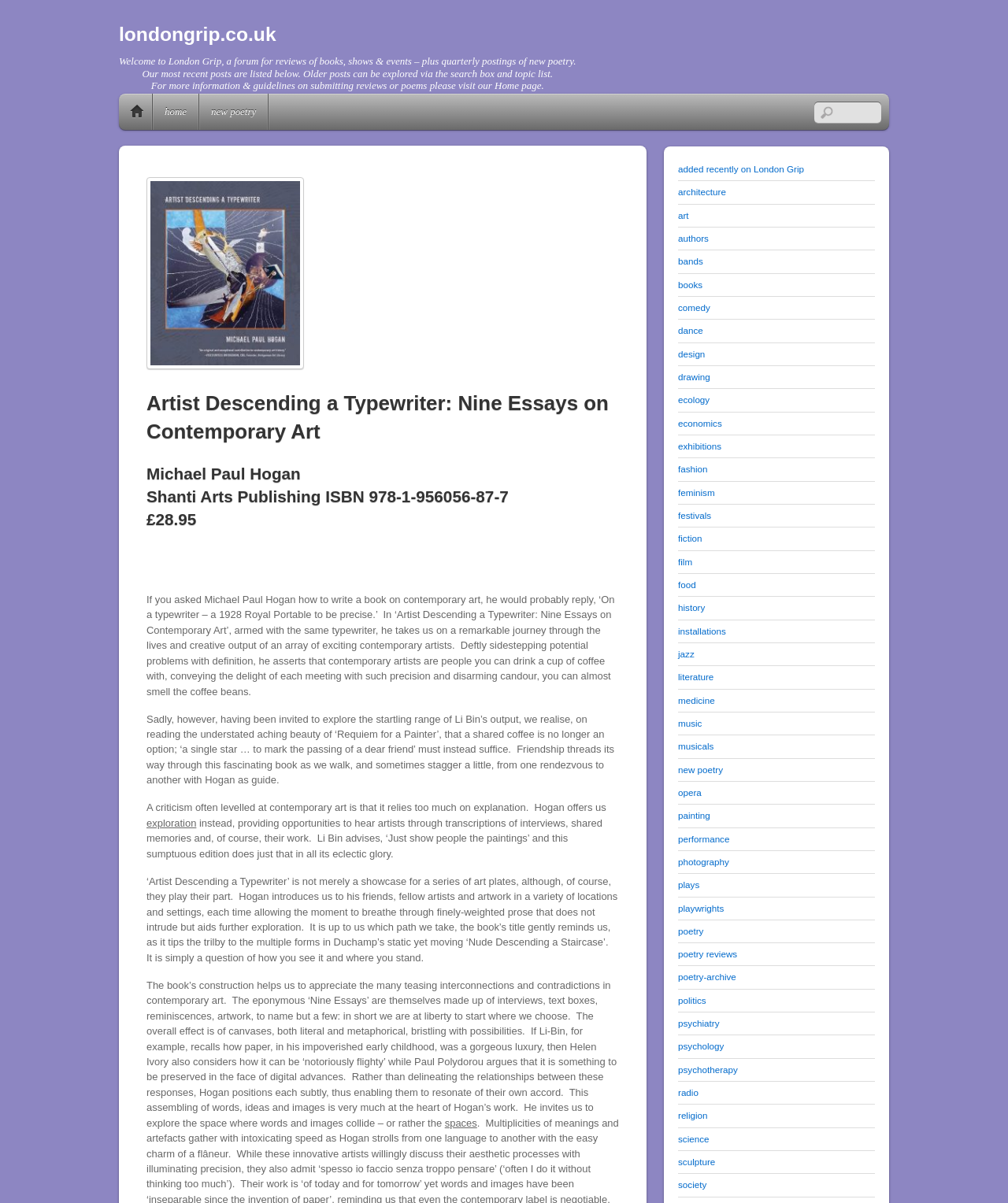Using the information from the screenshot, answer the following question thoroughly:
What is the website about?

The website is about reviews of books, shows, and events, as well as quarterly postings of new poetry, as indicated by the welcome message on the webpage.